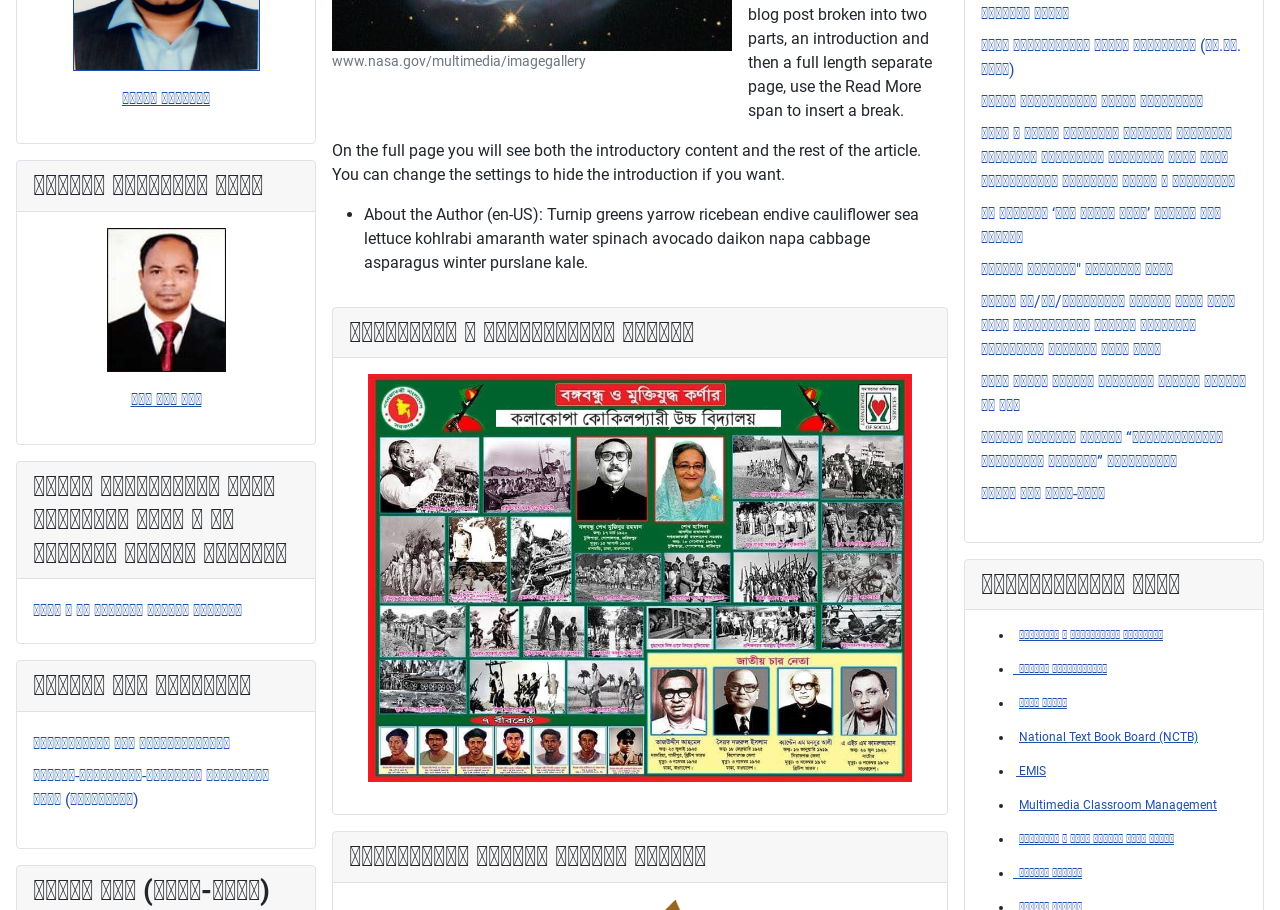Provide the bounding box coordinates of the area you need to click to execute the following instruction: "Click on the link to ৬ষ্ঠ ও ৭ম শ্রেণির শিক্ষক সহায়িকা".

[0.026, 0.661, 0.189, 0.682]